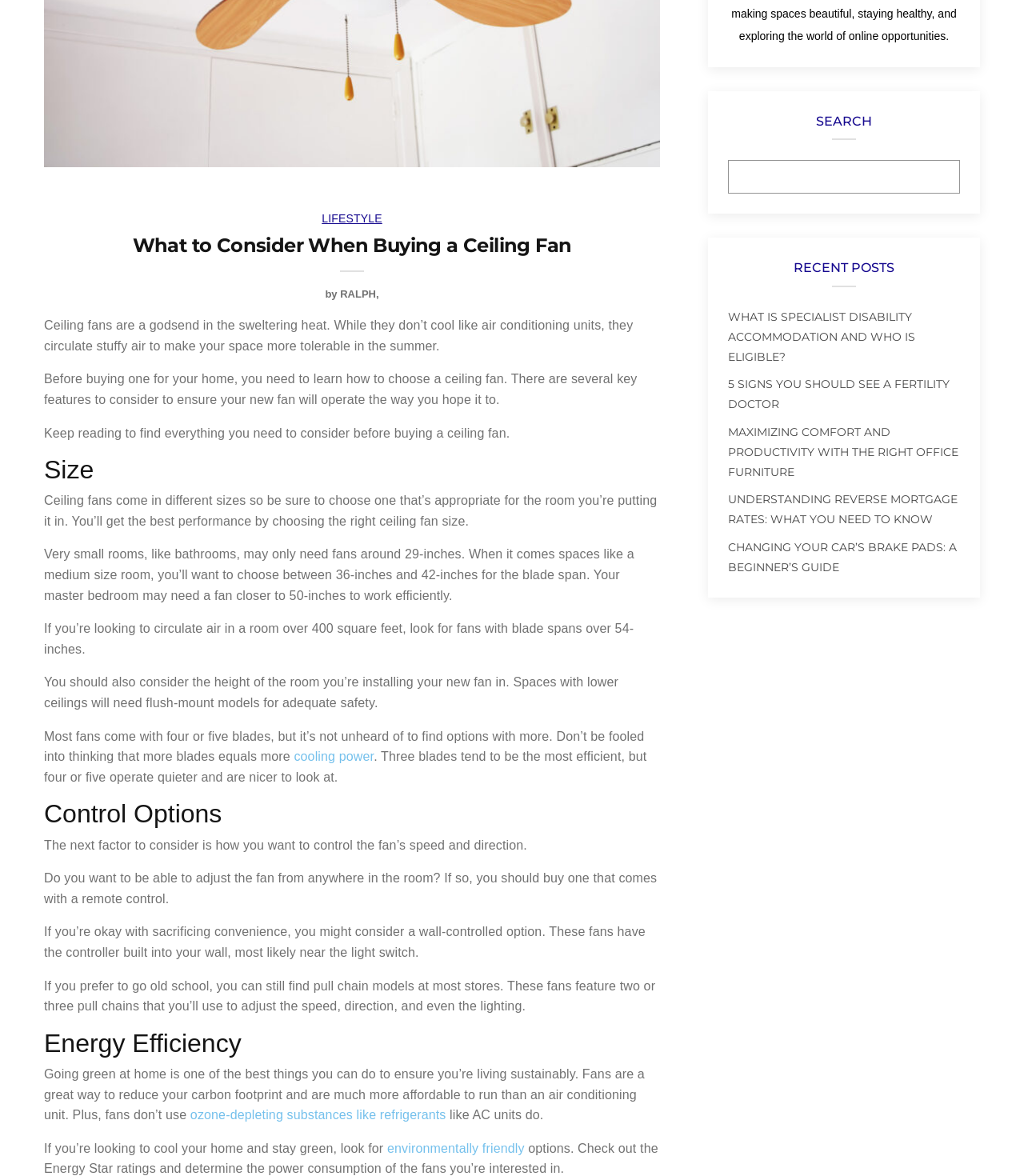Given the element description: "Ralph", predict the bounding box coordinates of this UI element. The coordinates must be four float numbers between 0 and 1, given as [left, top, right, bottom].

[0.332, 0.245, 0.367, 0.255]